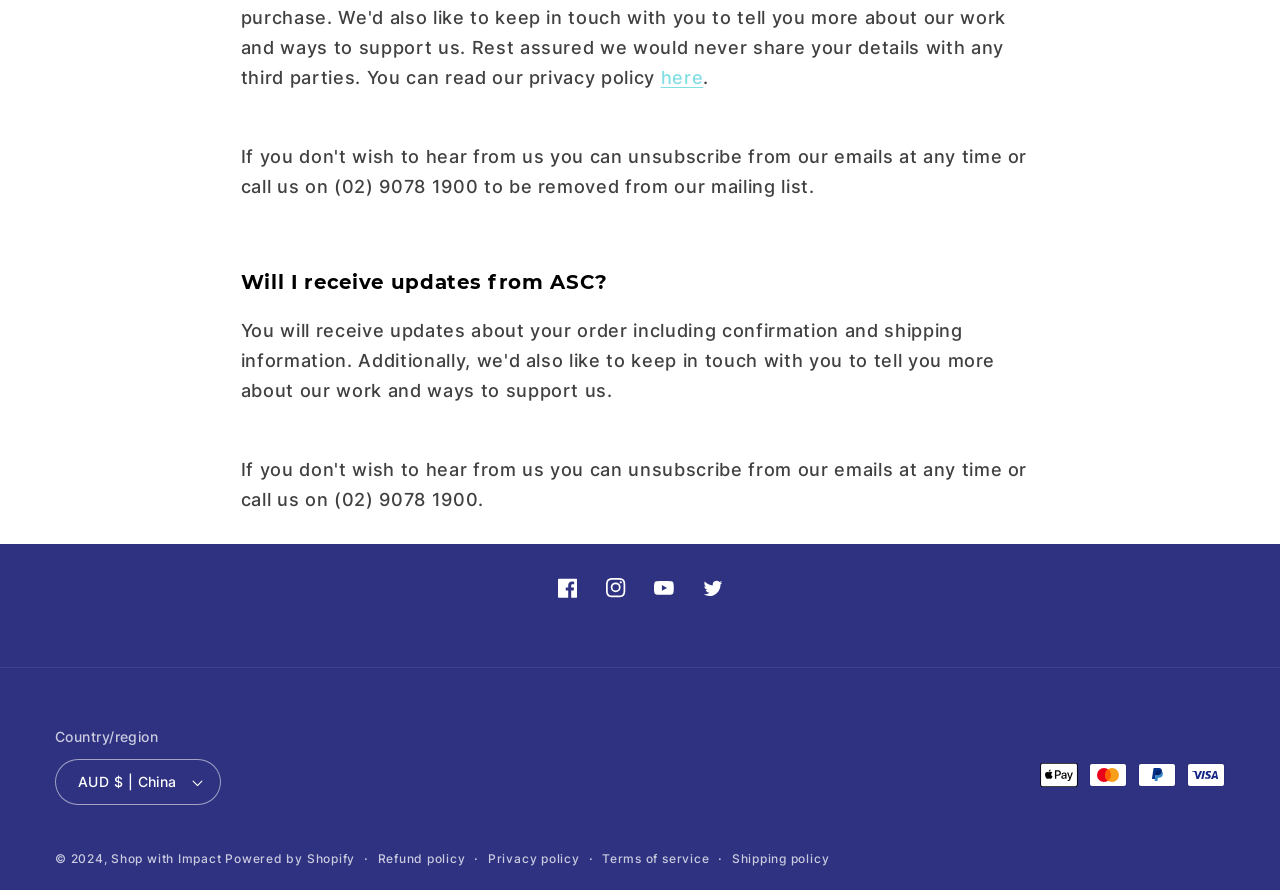What is the copyright year?
Using the image, provide a concise answer in one word or a short phrase.

2024